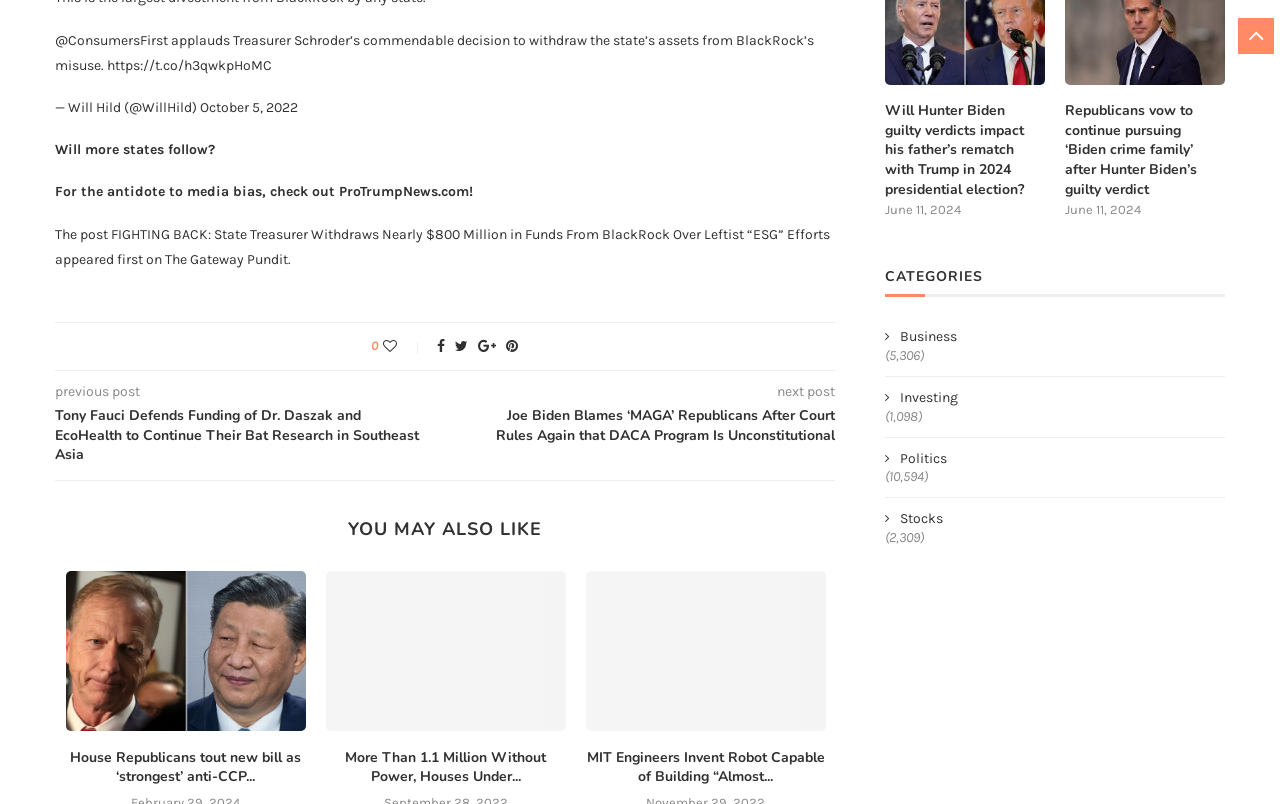Please locate the UI element described by "Business" and provide its bounding box coordinates.

[0.691, 0.408, 0.955, 0.433]